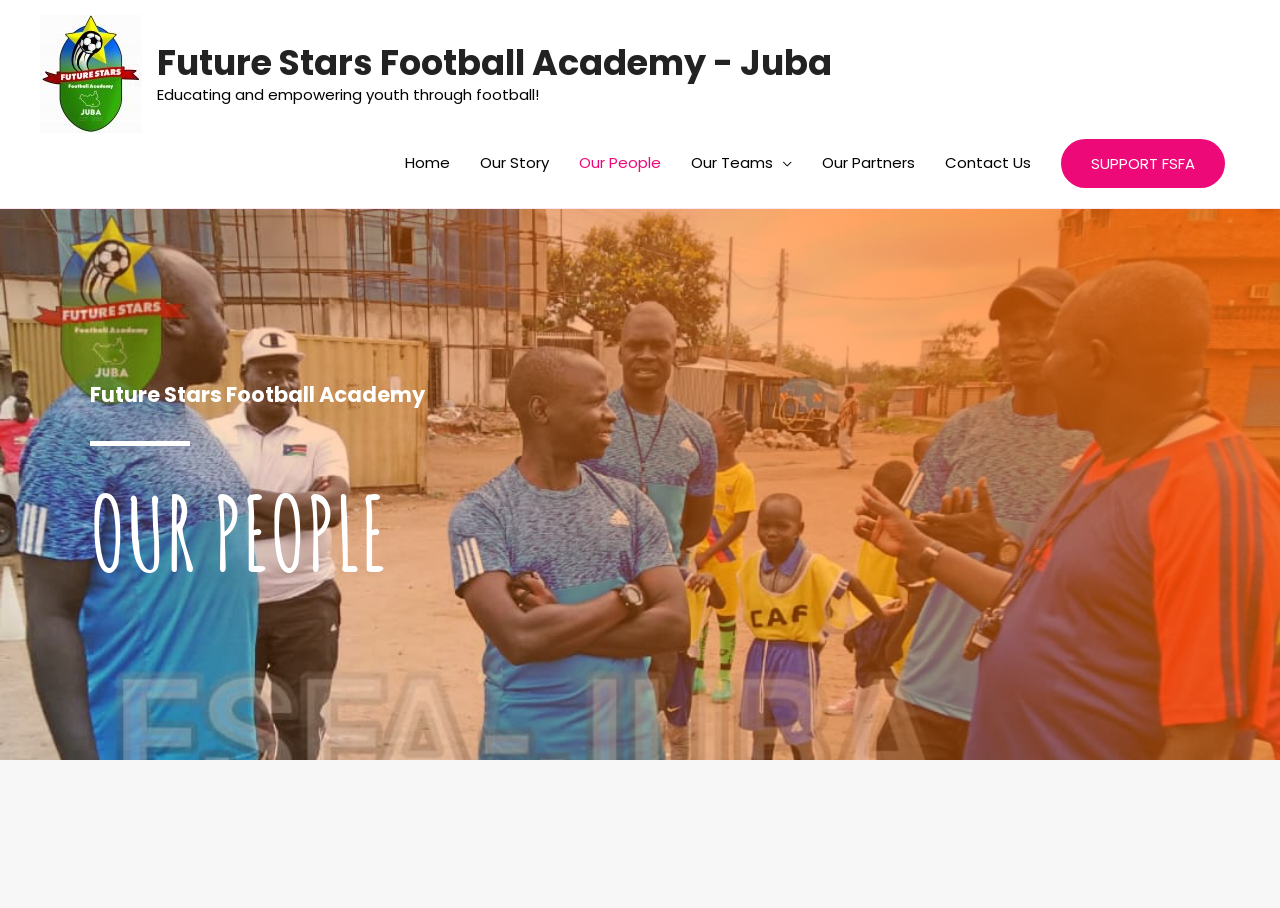What is the slogan of the academy? Refer to the image and provide a one-word or short phrase answer.

Educating and empowering youth through football!